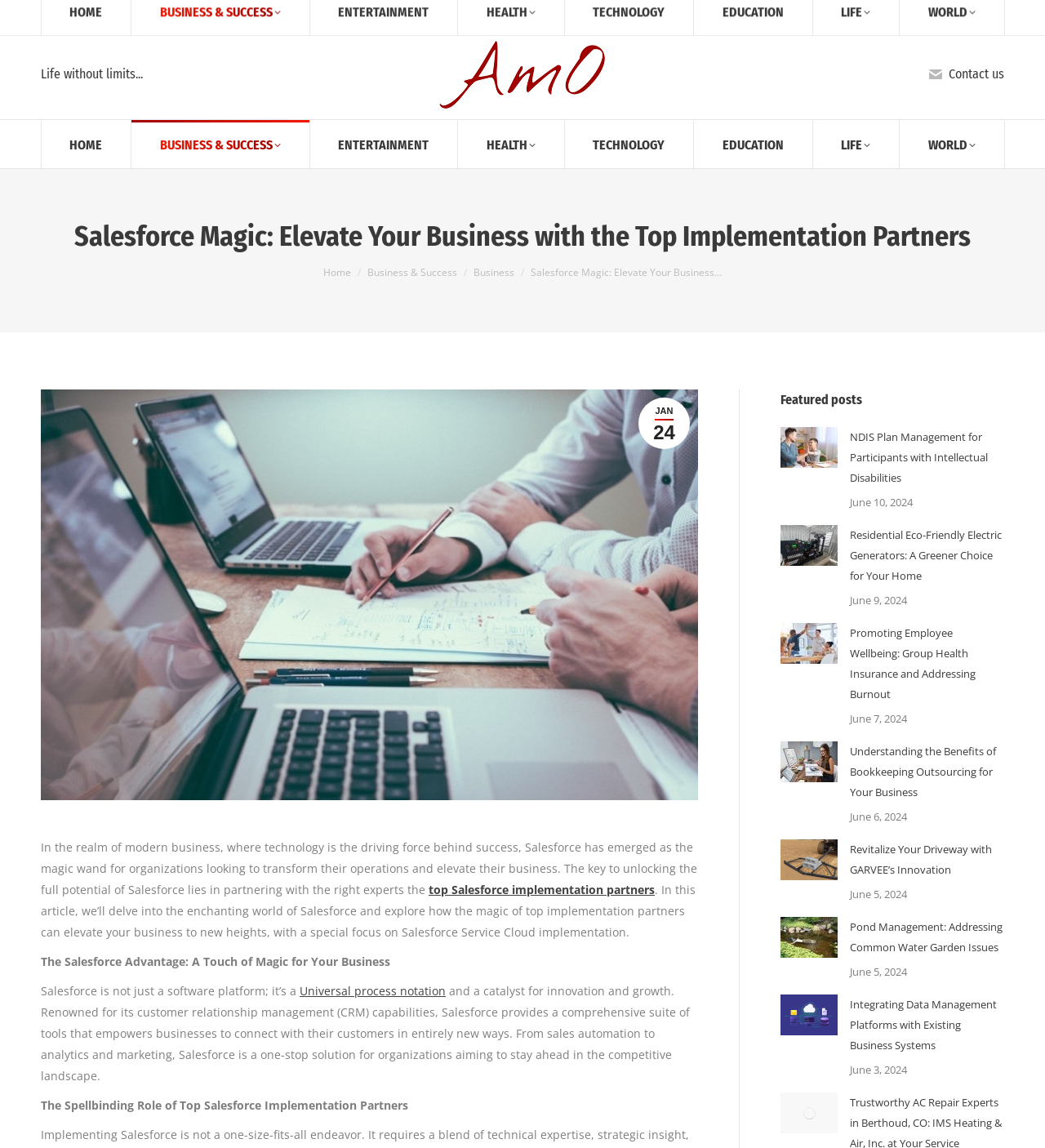Give an in-depth explanation of the webpage layout and content.

This webpage is about Amolife.com, a platform that provides information on various topics, including business, technology, and health. At the top of the page, there is a search bar with a magnifying glass icon, allowing users to search for specific content. Below the search bar, there is a navigation menu with links to different sections, including "Home", "Business & Success", "Entertainment", "Health", "Technology", "Education", and "Life".

The main content of the page is divided into two sections. The first section is an article about Salesforce, a customer relationship management (CRM) platform, and its implementation partners. The article discusses the benefits of using Salesforce and how partnering with the right experts can elevate a business. There is an image accompanying the article, and several links to related topics, including "top Salesforce implementation partners" and "Universal process notation".

The second section is a list of featured posts, each with a post image, title, and date. The posts cover a range of topics, including NDIS plan management, eco-friendly electric generators, employee wellbeing, bookkeeping outsourcing, and pond management. Each post has a link to read more, and the date of publication is displayed below the title.

At the bottom of the page, there is a "Go to Top" link, allowing users to quickly navigate back to the top of the page. There is also a small image icon next to the link.